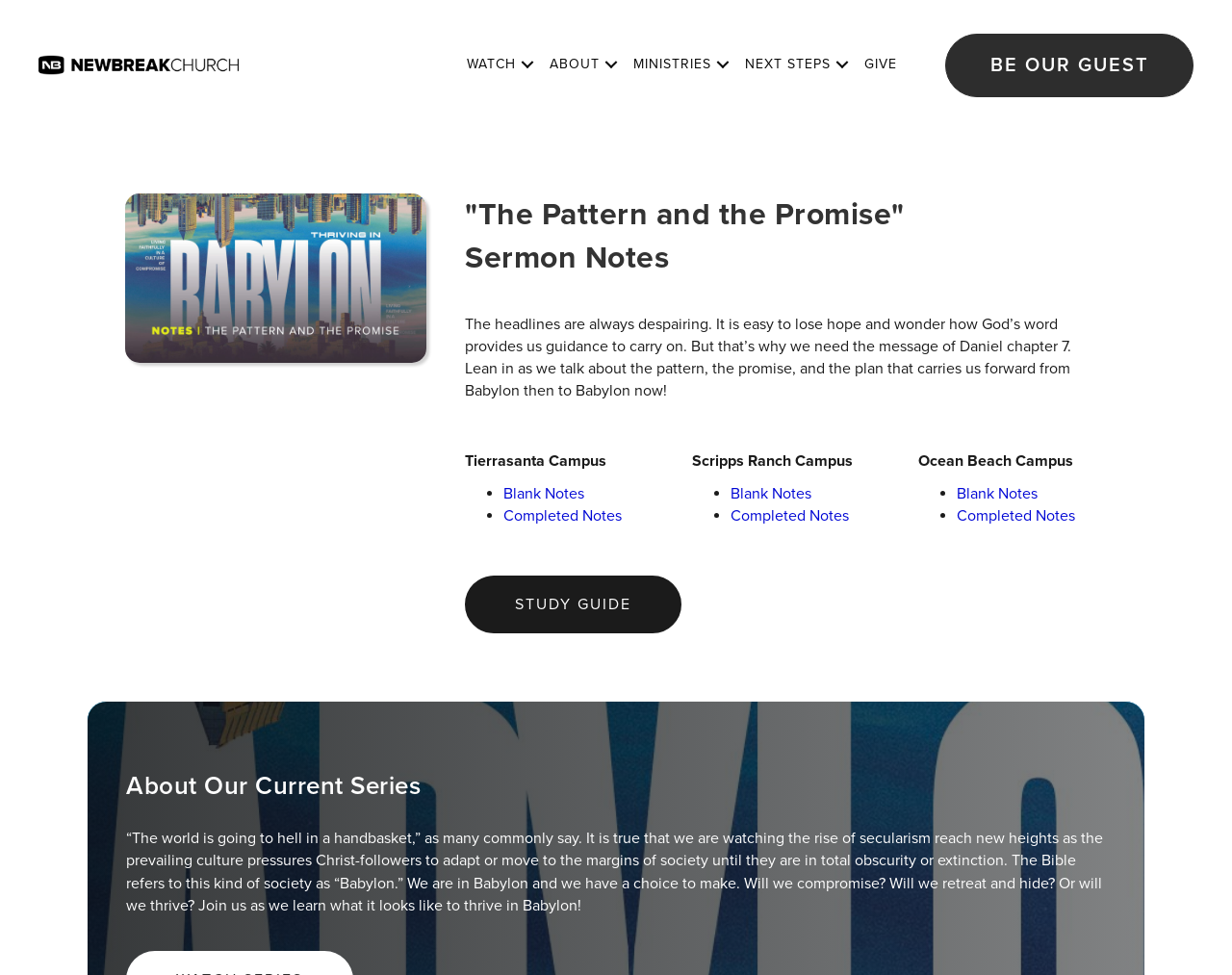Identify the bounding box of the HTML element described here: "To "Dialogue 1: Having Children"". Provide the coordinates as four float numbers between 0 and 1: [left, top, right, bottom].

None